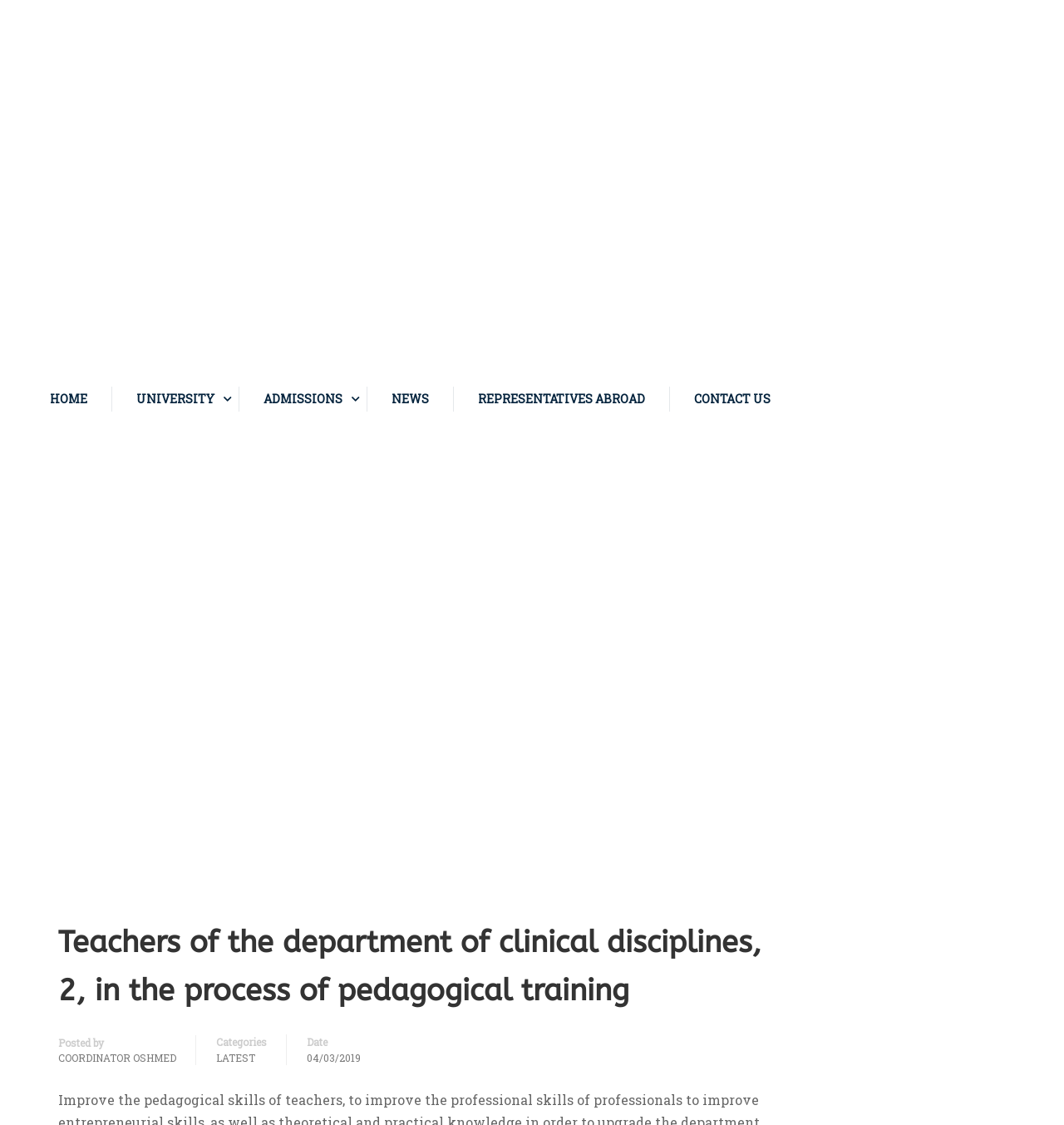Please answer the following question using a single word or phrase: 
How many main navigation links are there?

6